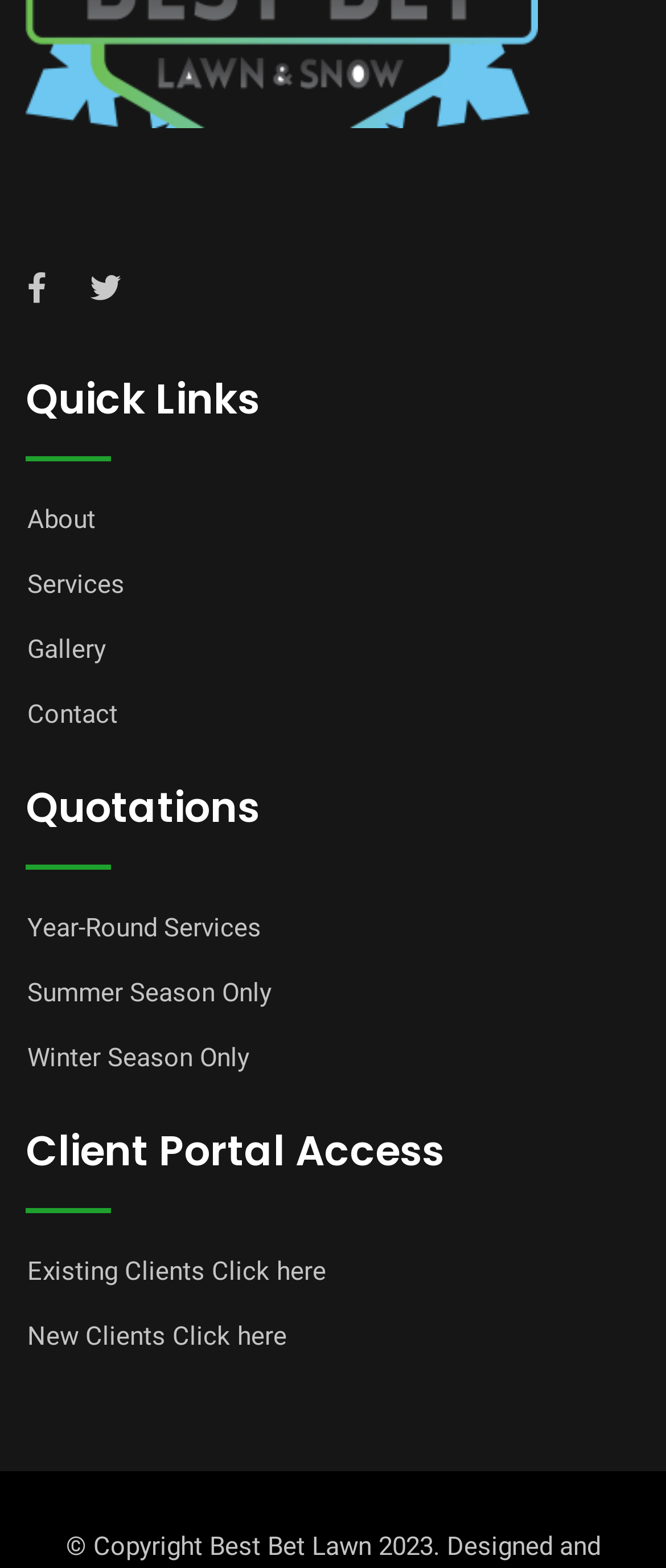Please give a concise answer to this question using a single word or phrase: 
What is the first quick link?

About